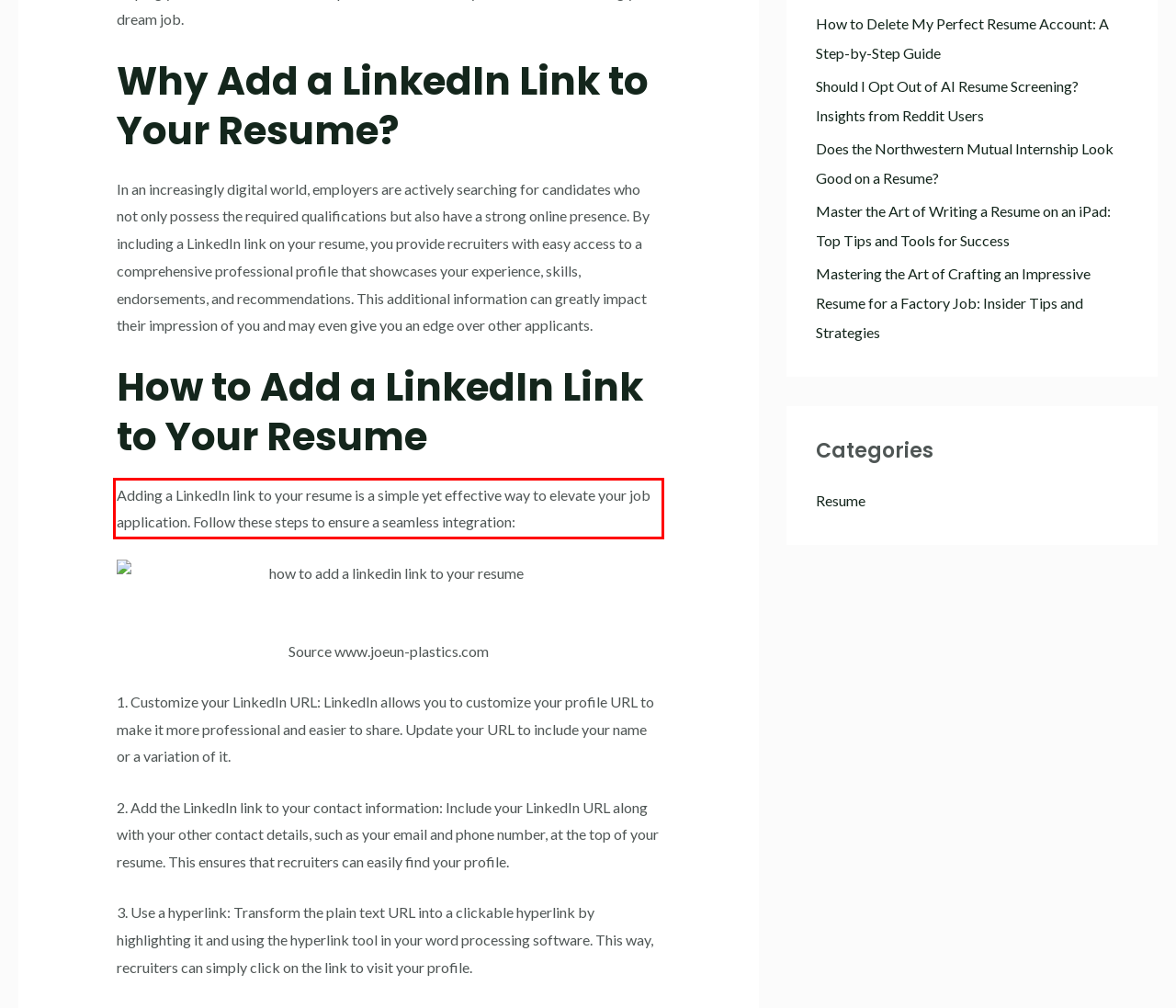You are given a screenshot with a red rectangle. Identify and extract the text within this red bounding box using OCR.

Adding a LinkedIn link to your resume is a simple yet effective way to elevate your job application. Follow these steps to ensure a seamless integration: